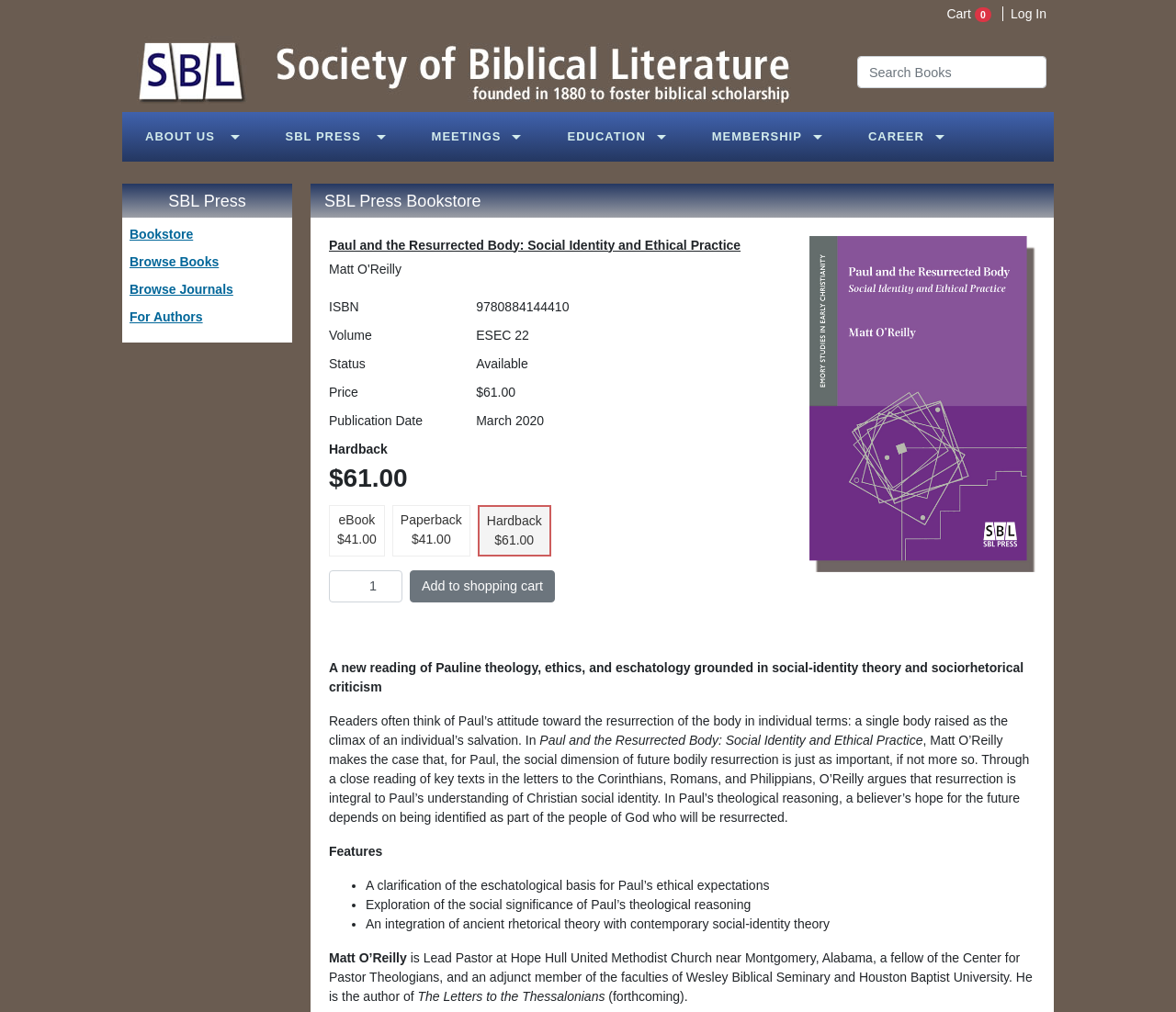Identify the bounding box coordinates of the clickable region necessary to fulfill the following instruction: "Browse journals". The bounding box coordinates should be four float numbers between 0 and 1, i.e., [left, top, right, bottom].

[0.11, 0.278, 0.198, 0.293]